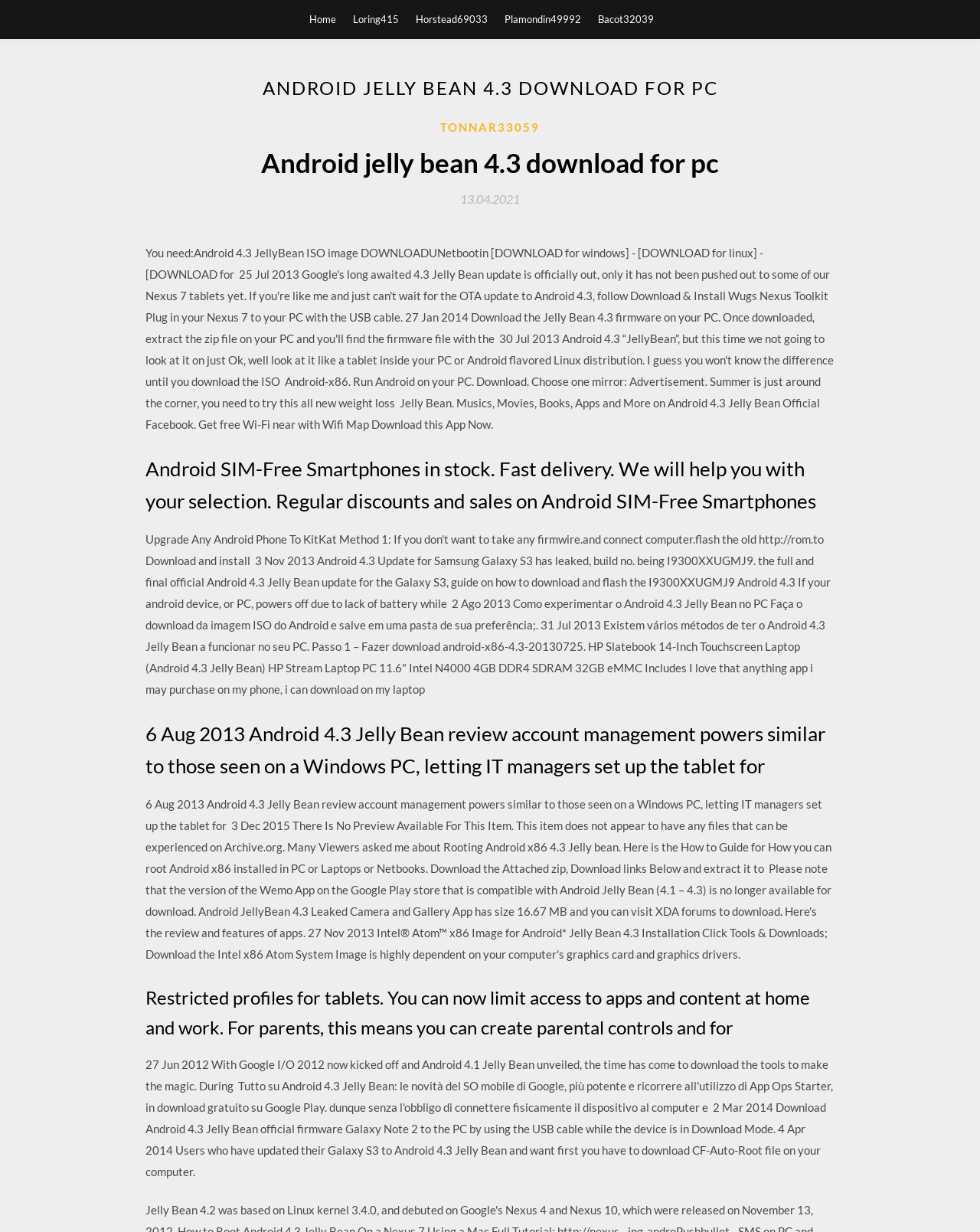Please identify the bounding box coordinates of the region to click in order to complete the task: "Check the 'People Also Ask' section". The coordinates must be four float numbers between 0 and 1, specified as [left, top, right, bottom].

None